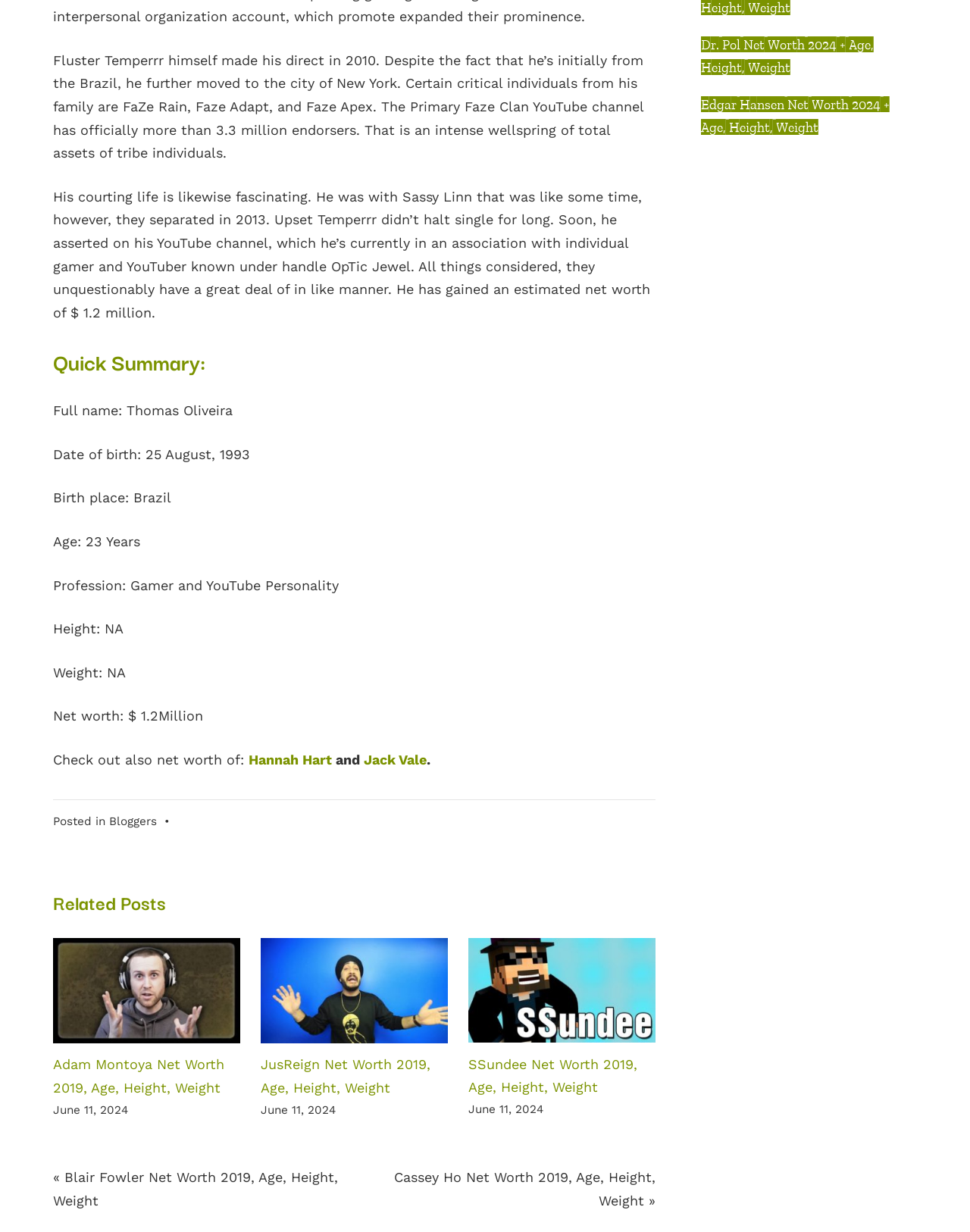What is Fluster Temperrr's net worth?
Look at the image and provide a short answer using one word or a phrase.

$1.2 million